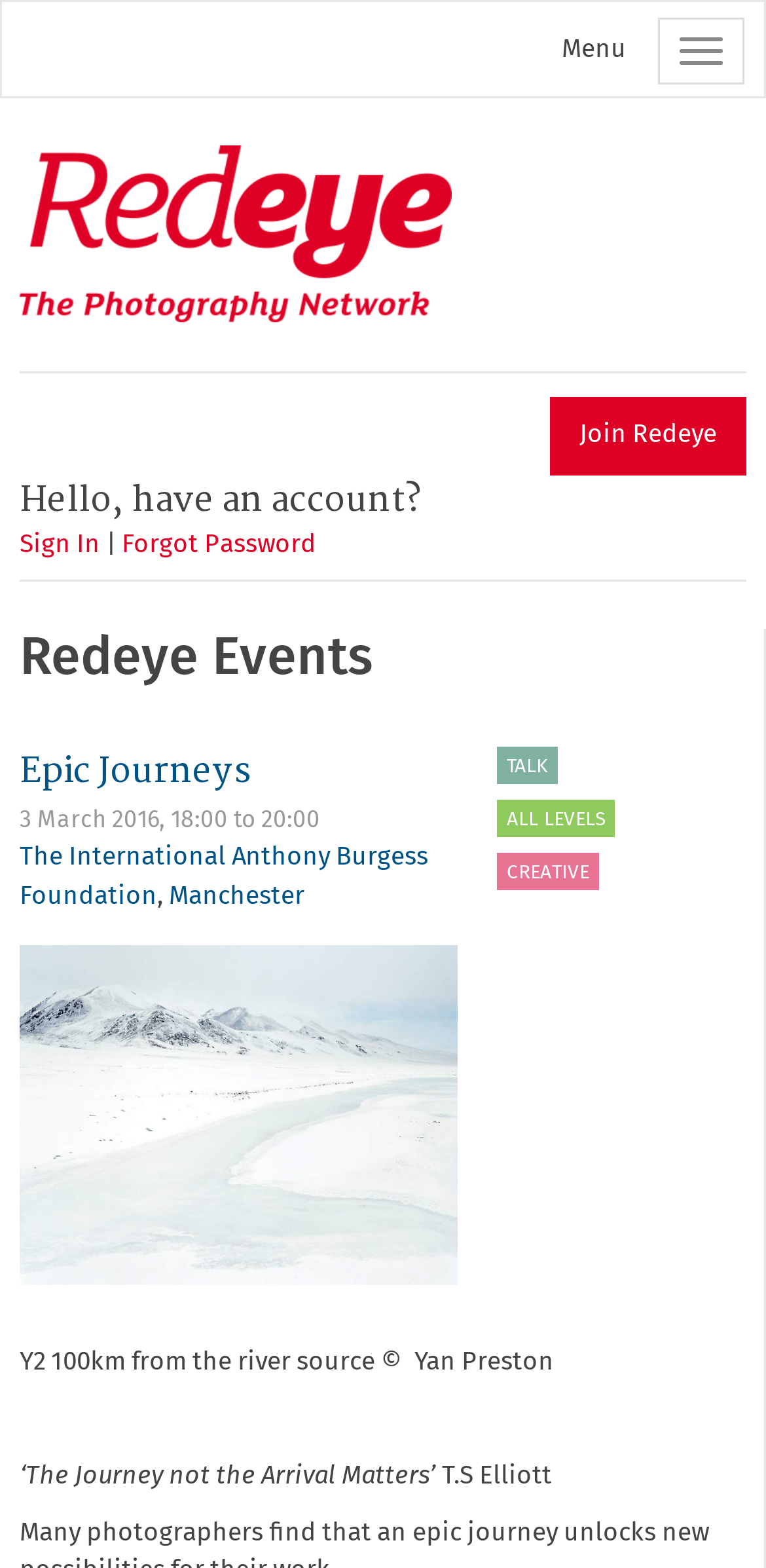What is the name of the foundation where the Epic Journeys event is held?
Refer to the image and provide a one-word or short phrase answer.

The International Anthony Burgess Foundation